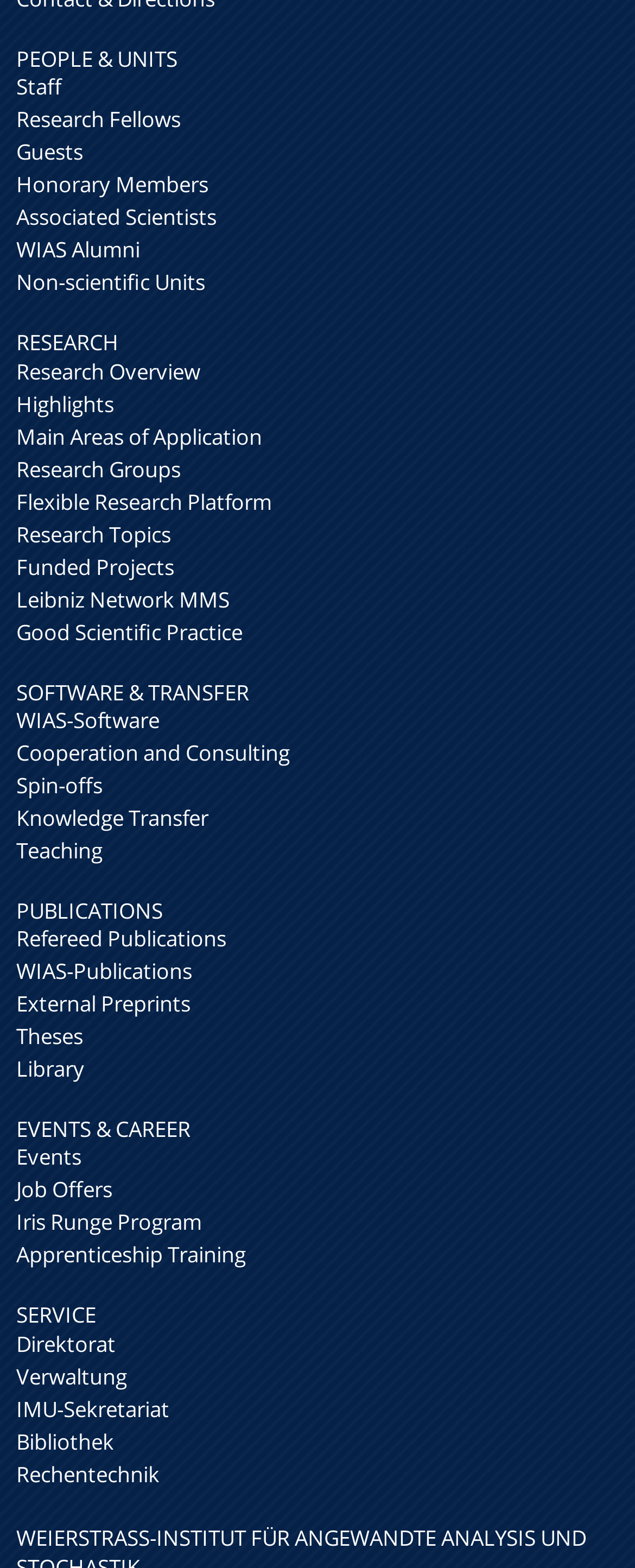Respond with a single word or phrase to the following question: How many links are under 'PEOPLE & UNITS'?

9